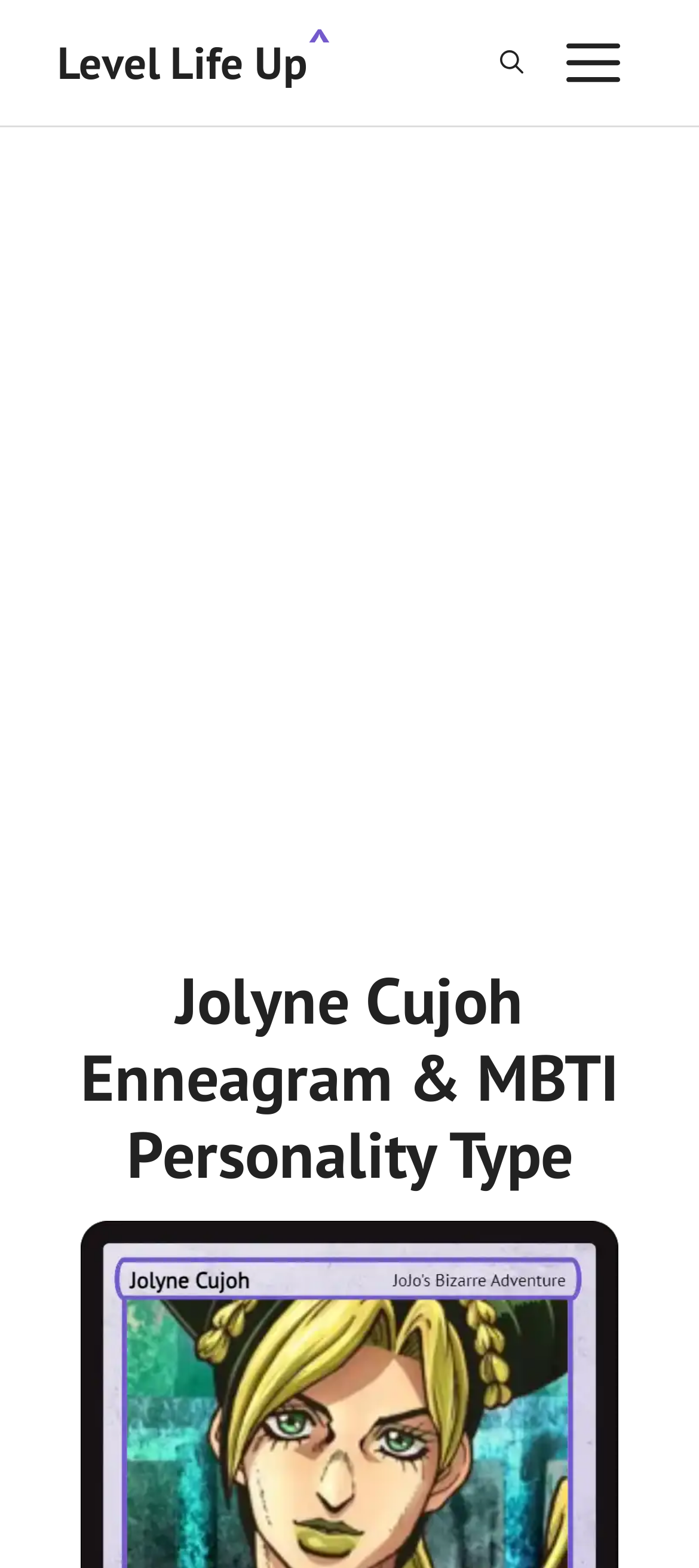Produce an elaborate caption capturing the essence of the webpage.

The webpage is about Jolyne Cujoh, the protagonist of "JoJo's Bizarre Adventure: Stone Ocean", and her personality type. At the top of the page, there is a banner that spans the entire width, containing a link to "Level Life Up" on the left side and a navigation menu on the right side. The navigation menu has two buttons: "Open search" and "MENU", which is currently not expanded.

Below the banner, there is an advertisement iframe that takes up the full width of the page. 

The main content of the page starts with a heading that reads "Jolyne Cujoh Enneagram & MBTI Personality Type", which is positioned near the top center of the page.